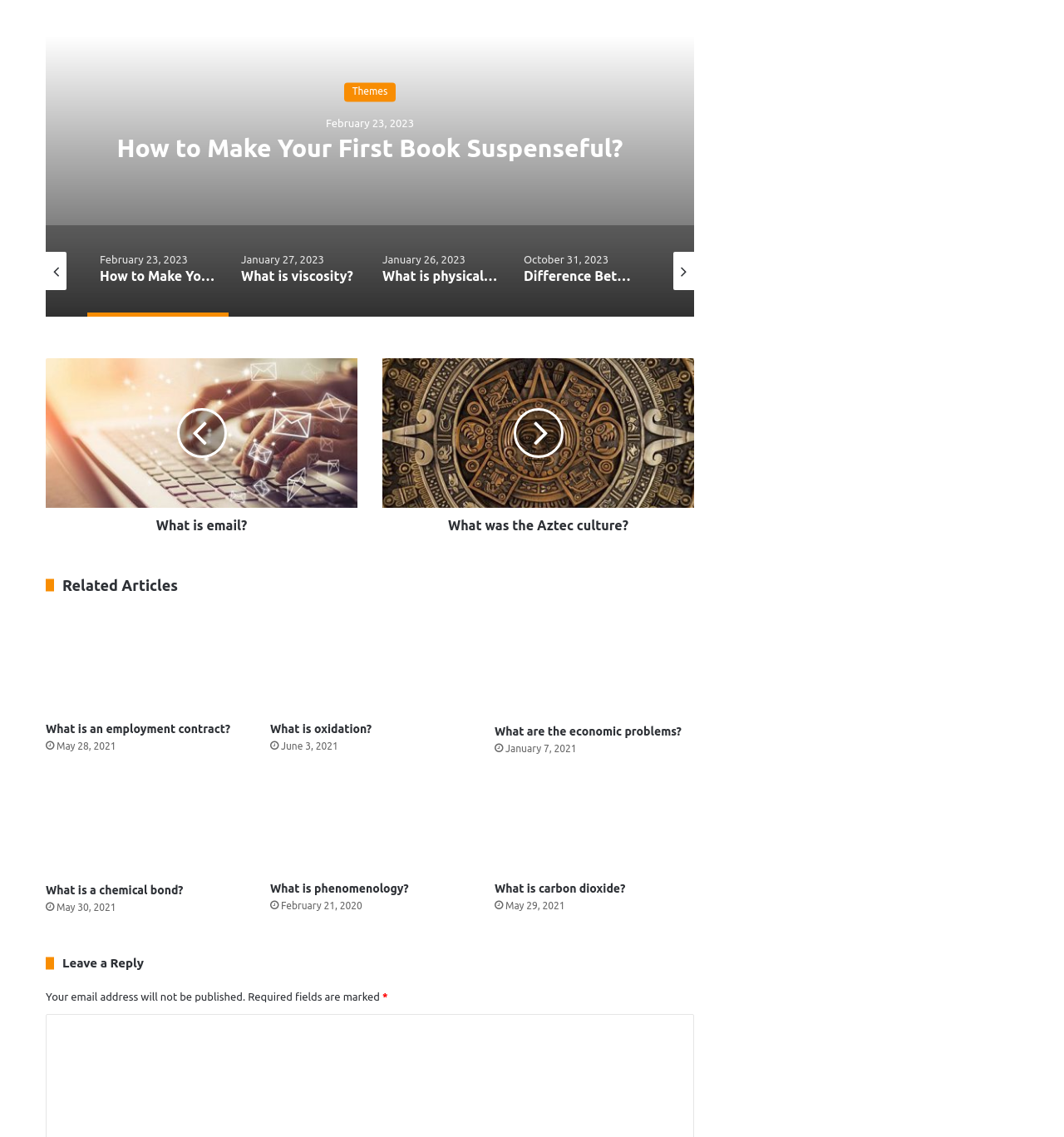Identify the bounding box coordinates for the UI element described as: "What is phenomenology?".

[0.254, 0.775, 0.384, 0.787]